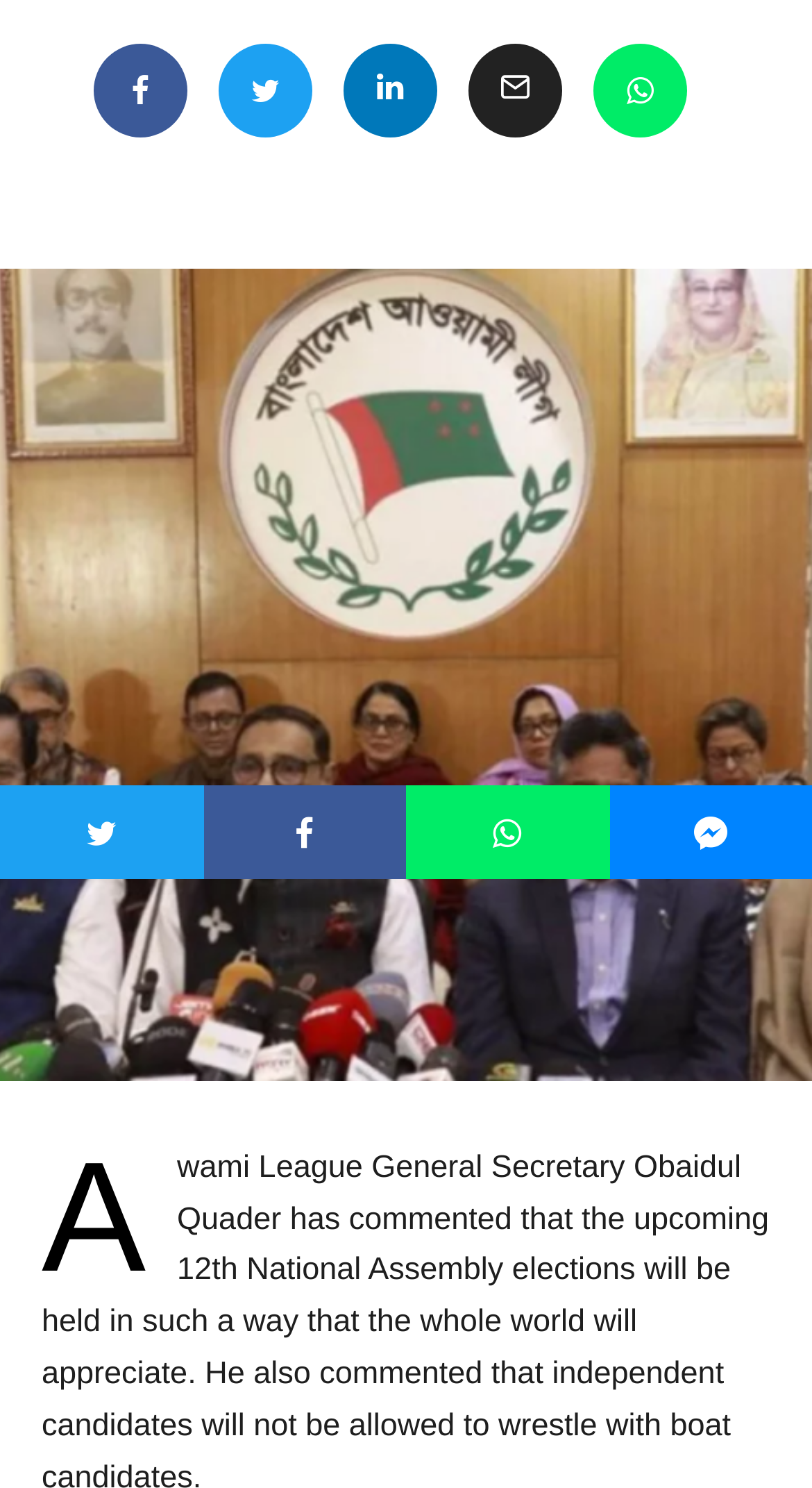Identify the bounding box coordinates for the UI element described by the following text: "aria-label="Share"". Provide the coordinates as four float numbers between 0 and 1, in the format [left, top, right, bottom].

[0.5, 0.528, 0.75, 0.591]